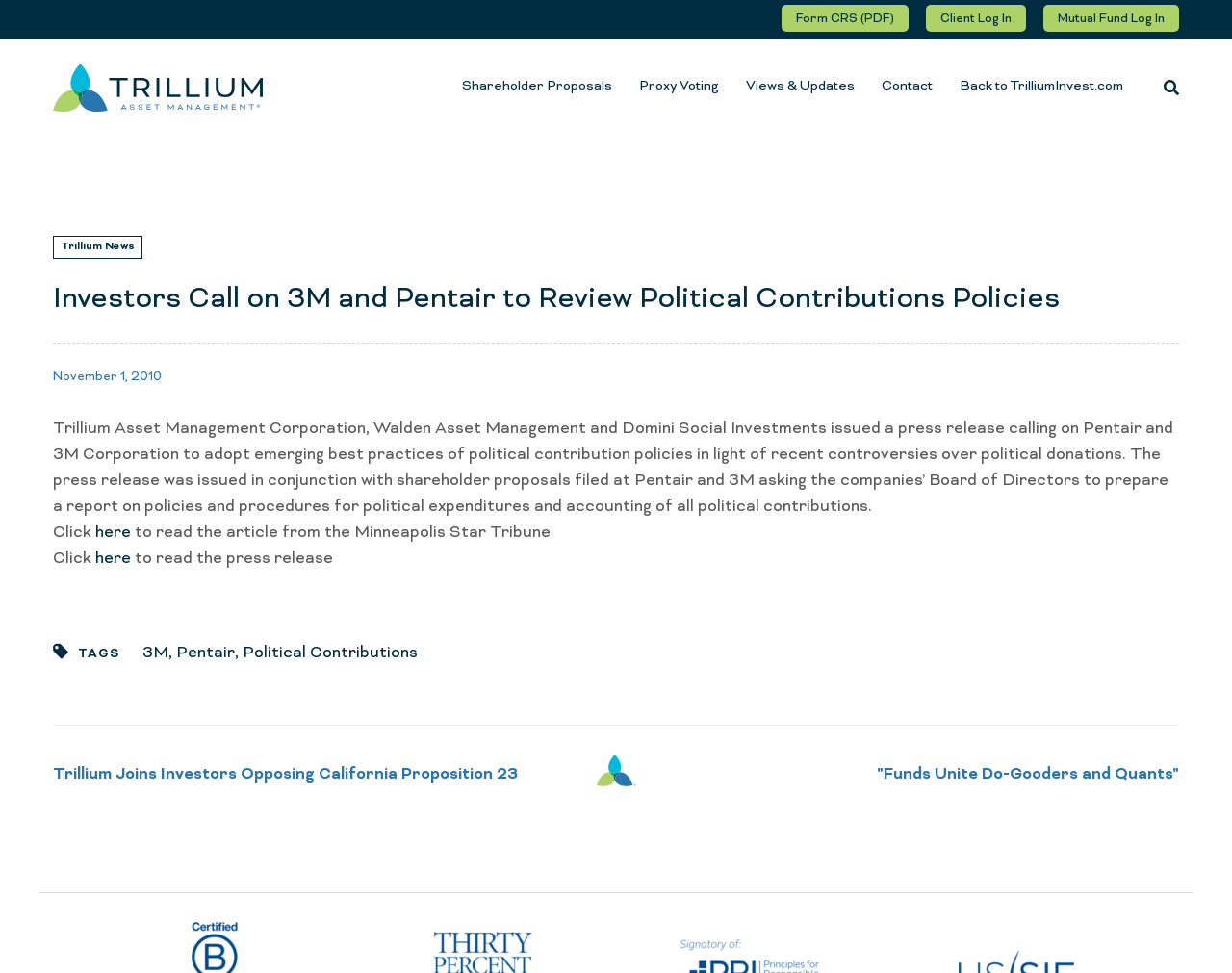Using the given element description, provide the bounding box coordinates (top-left x, top-left y, bottom-right x, bottom-right y) for the corresponding UI element in the screenshot: Mutual Fund Log In

[0.847, 0.005, 0.957, 0.033]